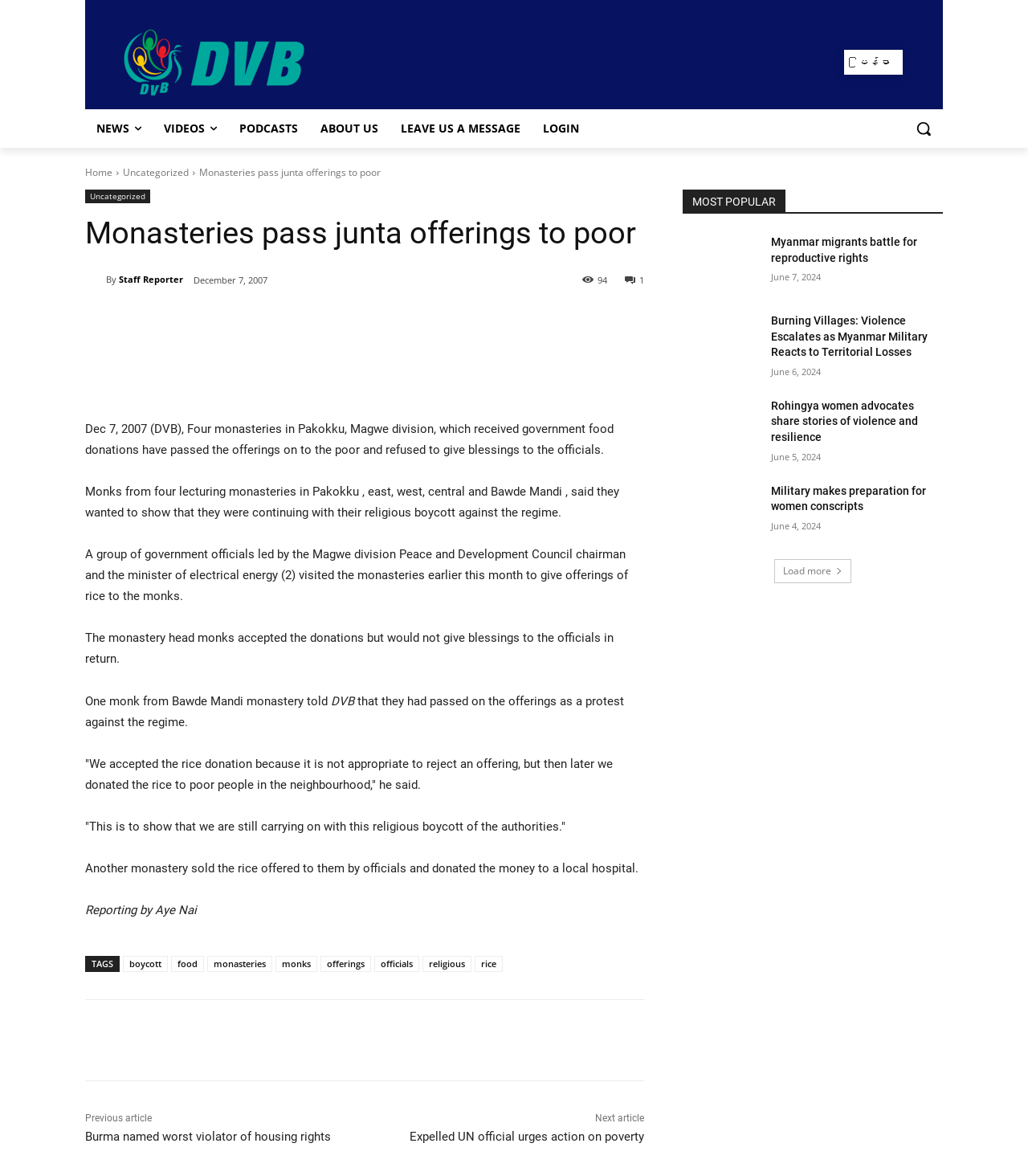Kindly determine the bounding box coordinates for the area that needs to be clicked to execute this instruction: "Read the article 'Burma named worst violator of housing rights'".

[0.083, 0.96, 0.322, 0.973]